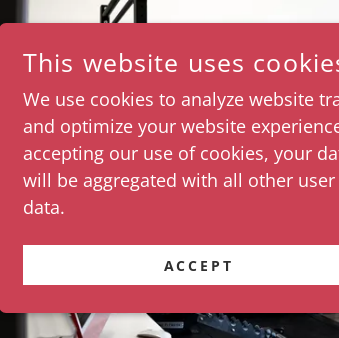With reference to the screenshot, provide a detailed response to the question below:
What is the label on the button at the bottom?

The button at the bottom of the banner is labeled 'ACCEPT', encouraging users to consent to the use of cookies for a smoother browsing experience.